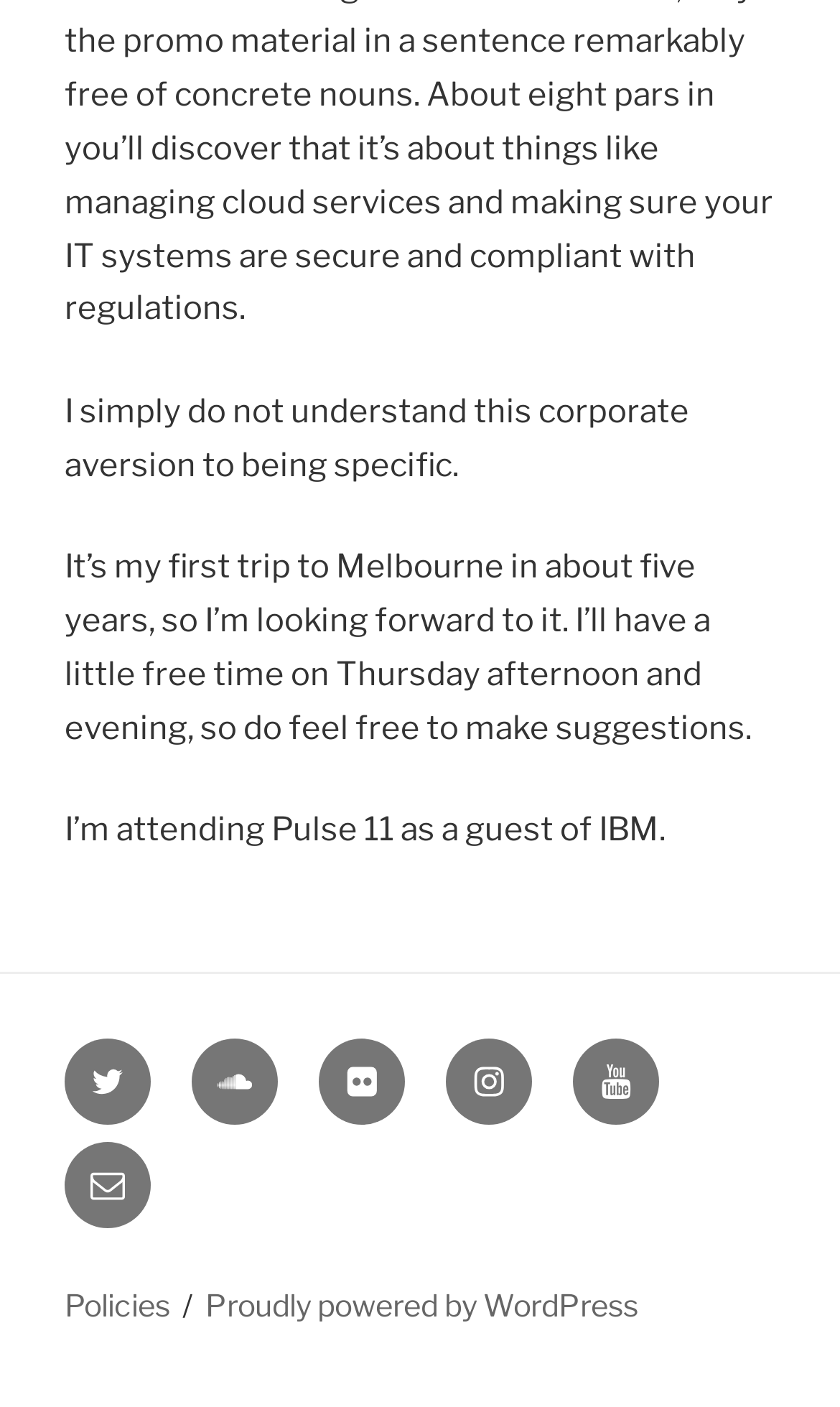Provide the bounding box coordinates for the area that should be clicked to complete the instruction: "go to Email".

[0.077, 0.811, 0.179, 0.872]